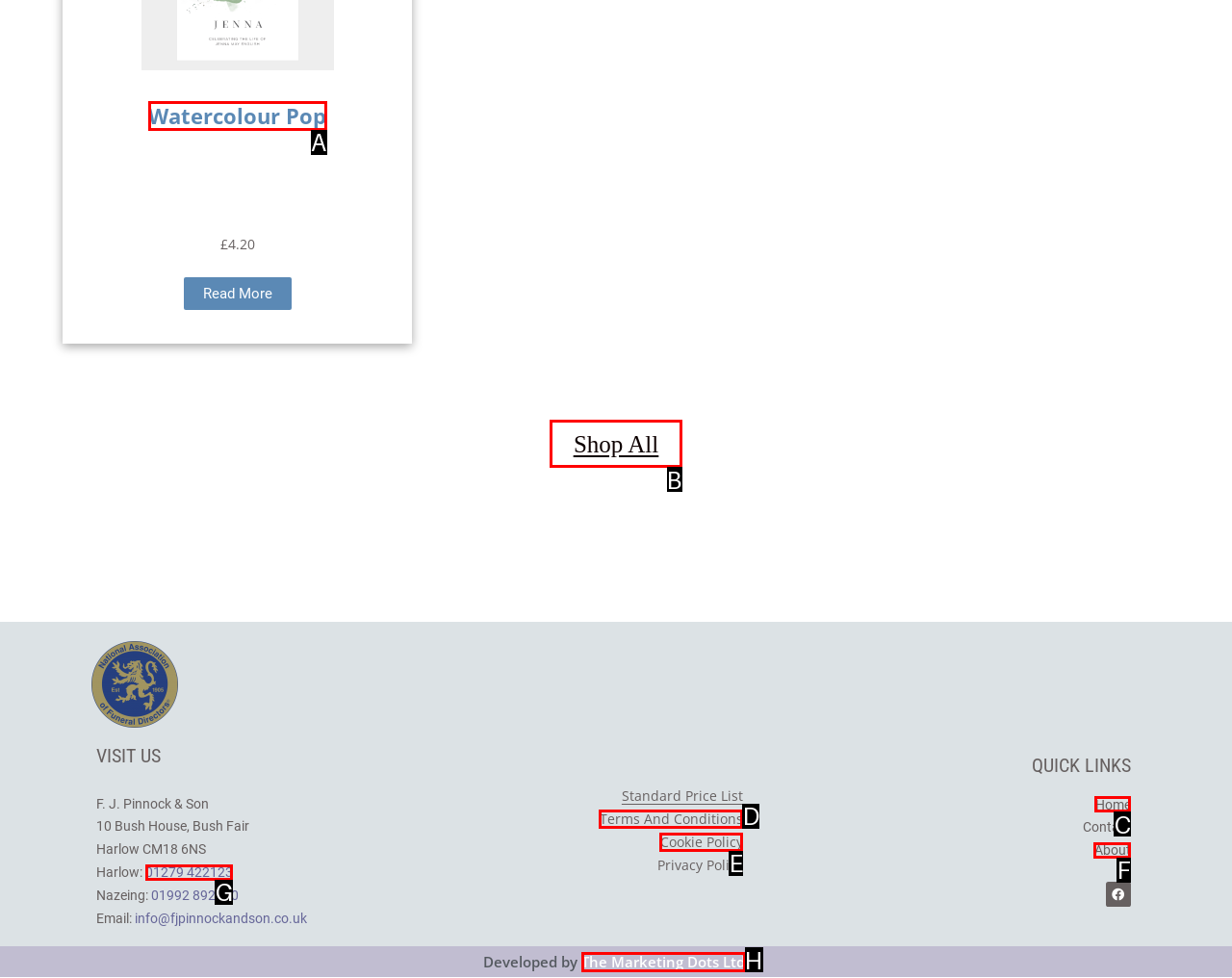From the given options, choose the one to complete the task: Call the Harlow phone number
Indicate the letter of the correct option.

G